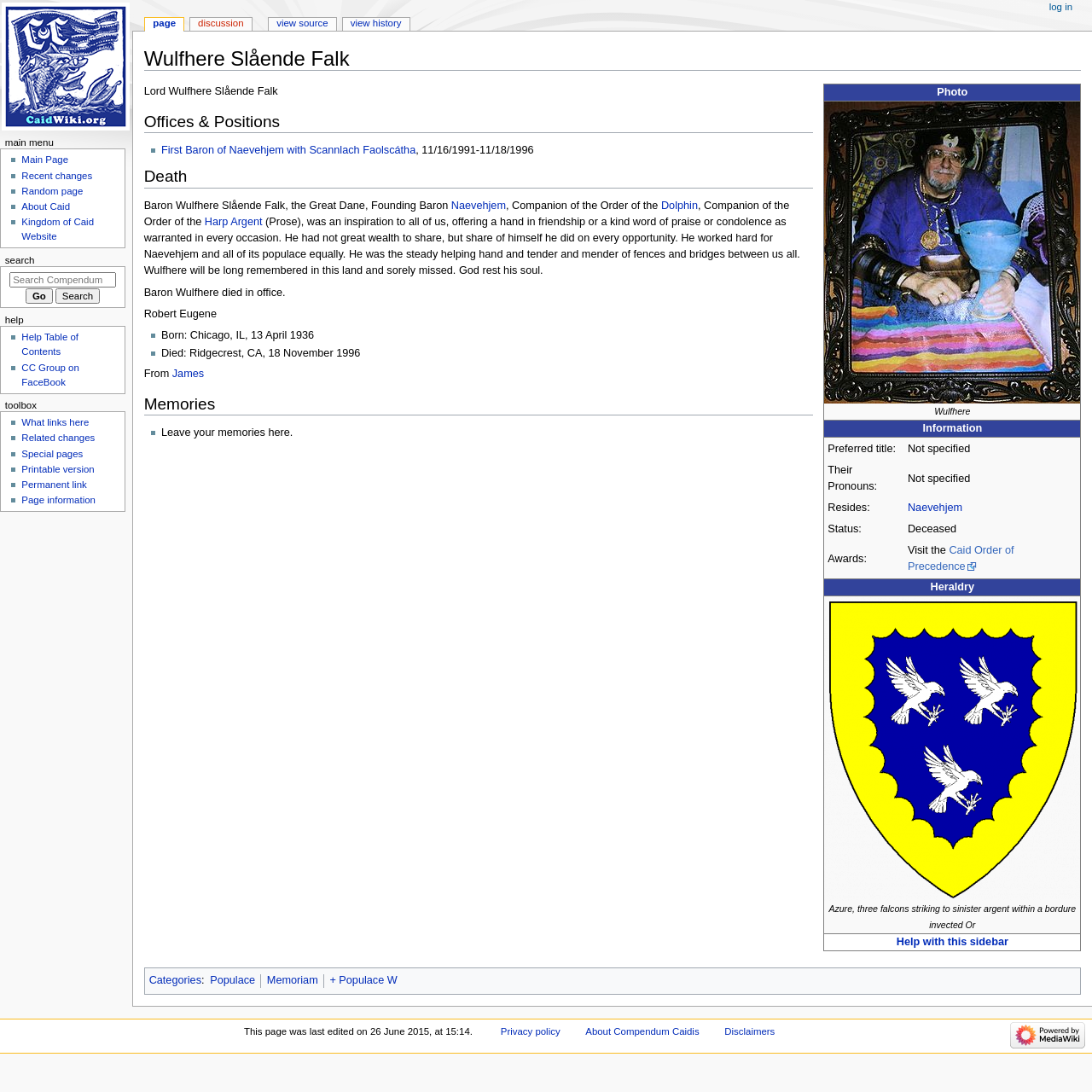What is the name of the place where Wulfhere Slående Falk resided?
Refer to the image and provide a one-word or short phrase answer.

Naevehjem